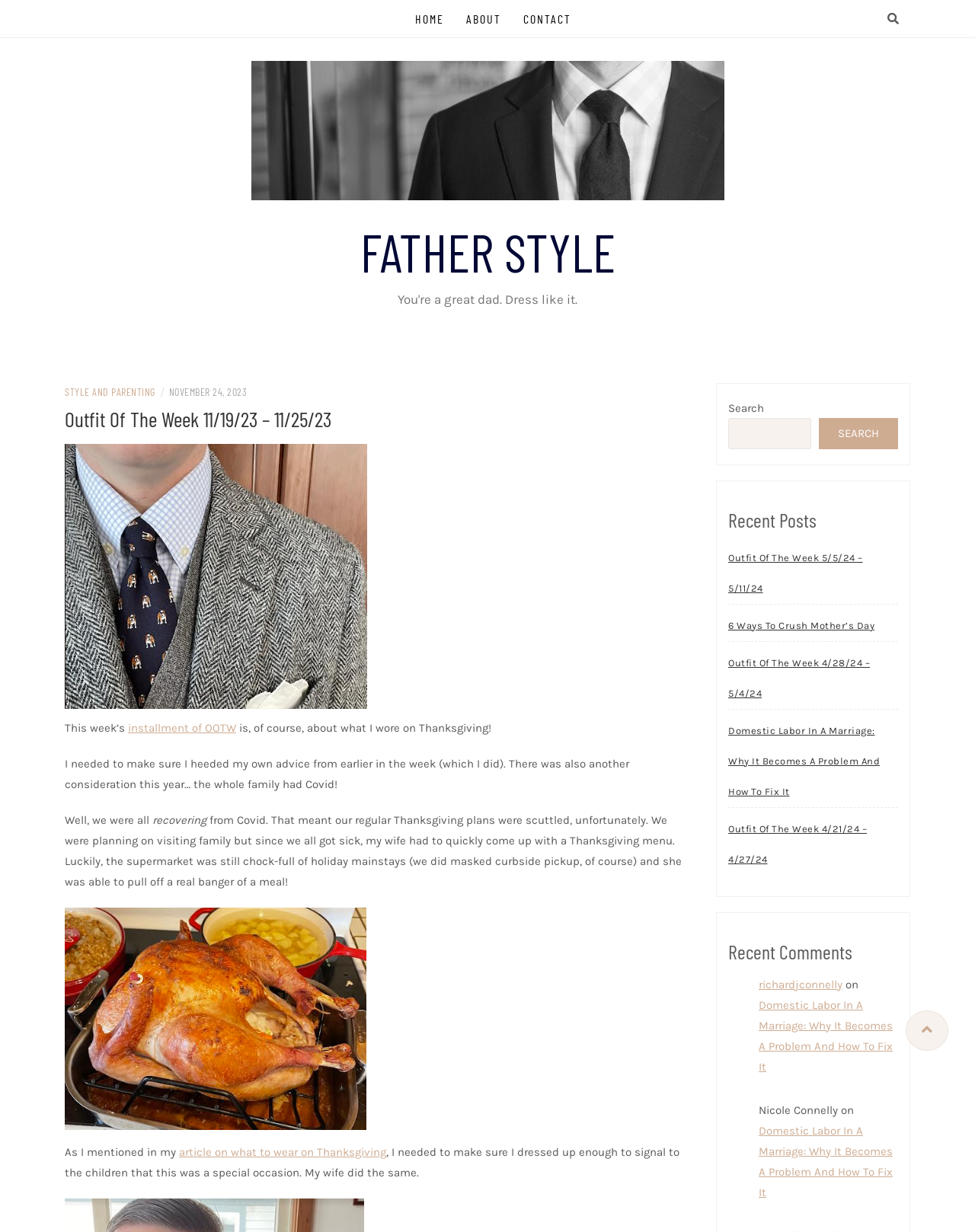Find and provide the bounding box coordinates for the UI element described here: "parent_node: FATHER STYLE". The coordinates should be given as four float numbers between 0 and 1: [left, top, right, bottom].

[0.257, 0.049, 0.743, 0.172]